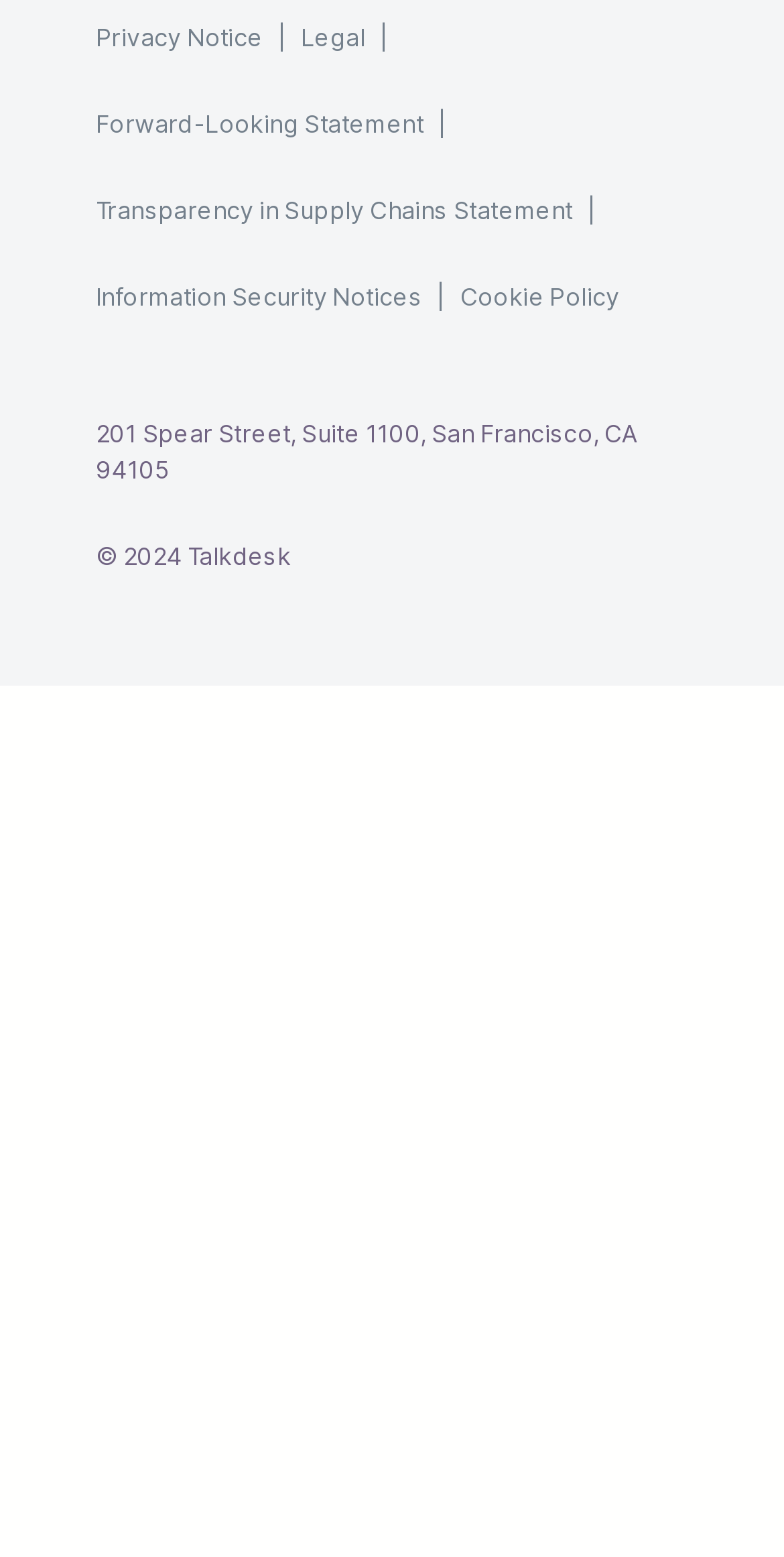Use a single word or phrase to answer the question: How many menu items are there in the footer?

6